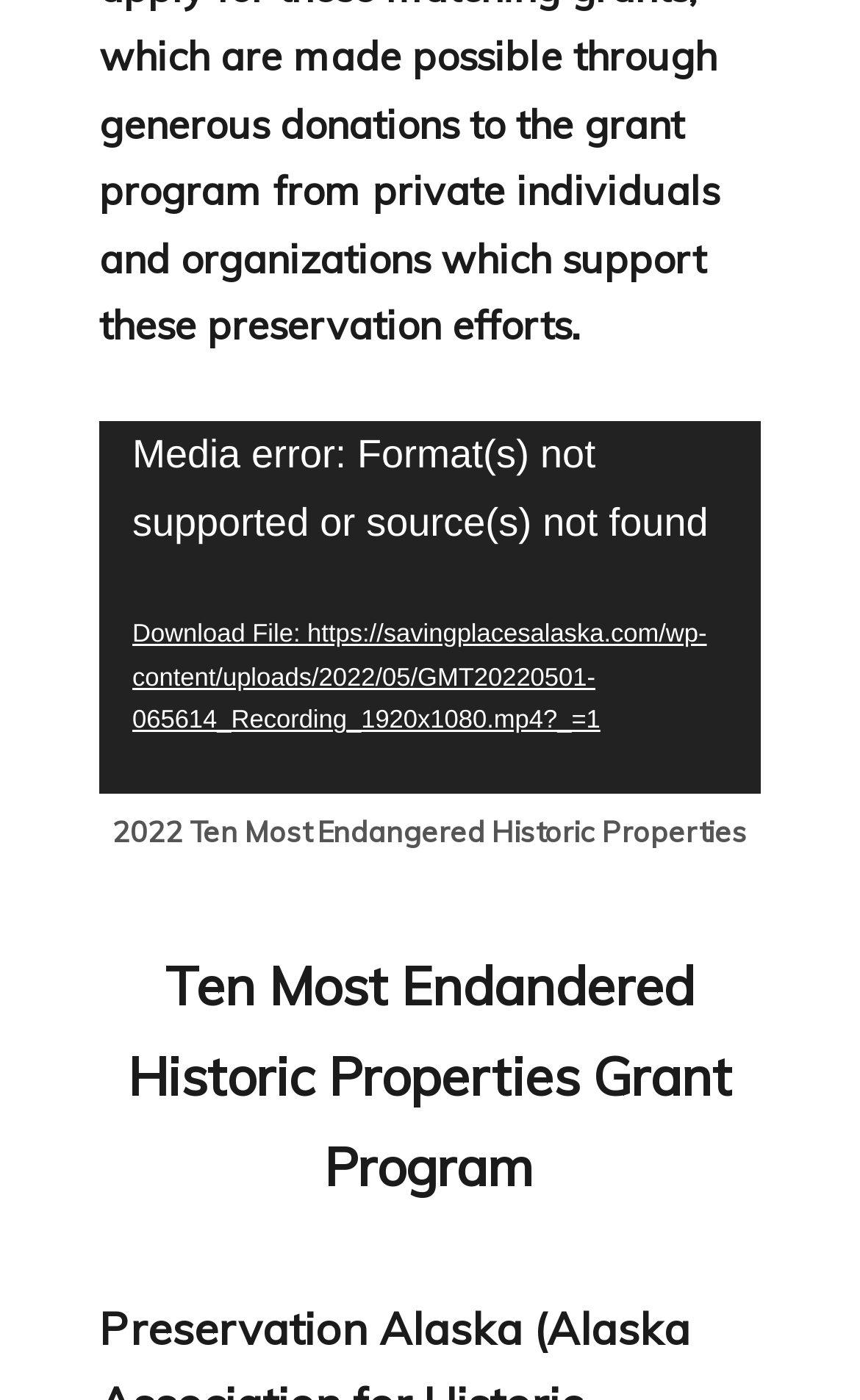Please determine the bounding box coordinates for the UI element described as: "aria-label="Play" title="Play"".

[0.156, 0.519, 0.208, 0.551]